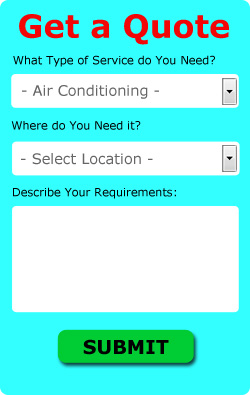Refer to the image and offer a detailed explanation in response to the question: How many dropdown menus are there?

There are two dropdown menus in the form, one labeled 'Type of Service' and the other labeled 'Where do You Need it?', which allow users to select their service type and location respectively.